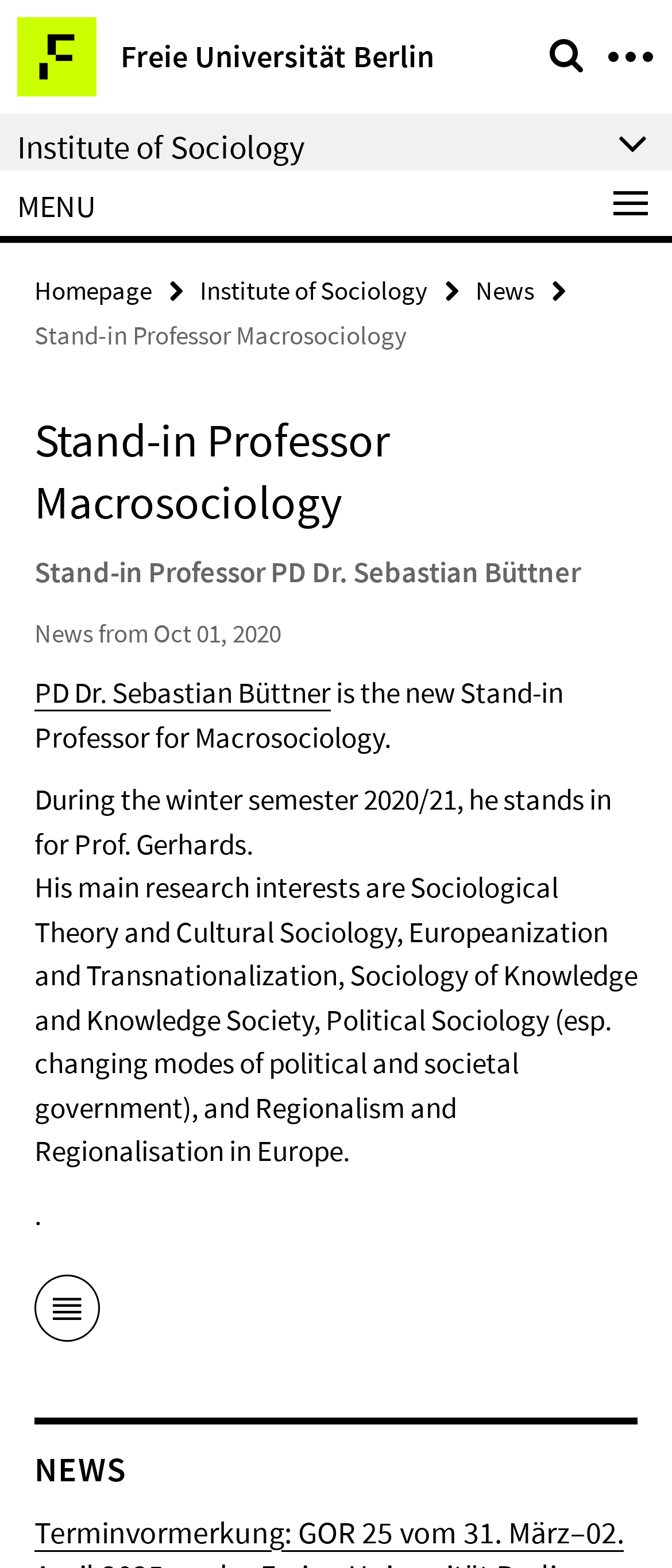What is the link above the 'MENU' text?
Could you answer the question in a detailed manner, providing as much information as possible?

I found the answer by looking at the link element with the text 'Homepage' which is above the static text element with the text 'MENU' based on their bounding box coordinates.